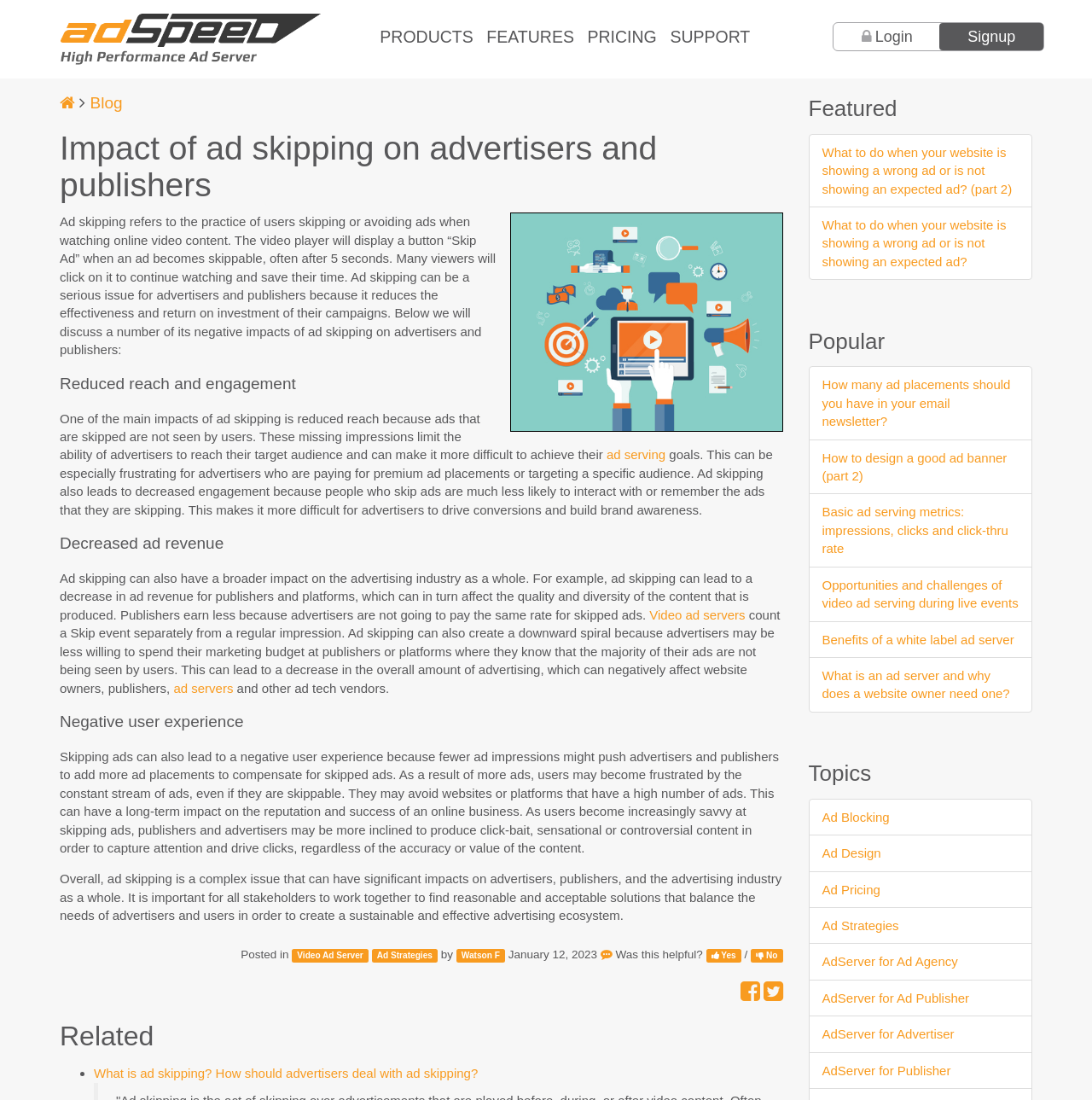What is ad skipping?
Use the information from the screenshot to give a comprehensive response to the question.

Ad skipping refers to the practice of users skipping or avoiding ads when watching online video content, which can lead to reduced reach and engagement, decreased ad revenue, and negative user experience.